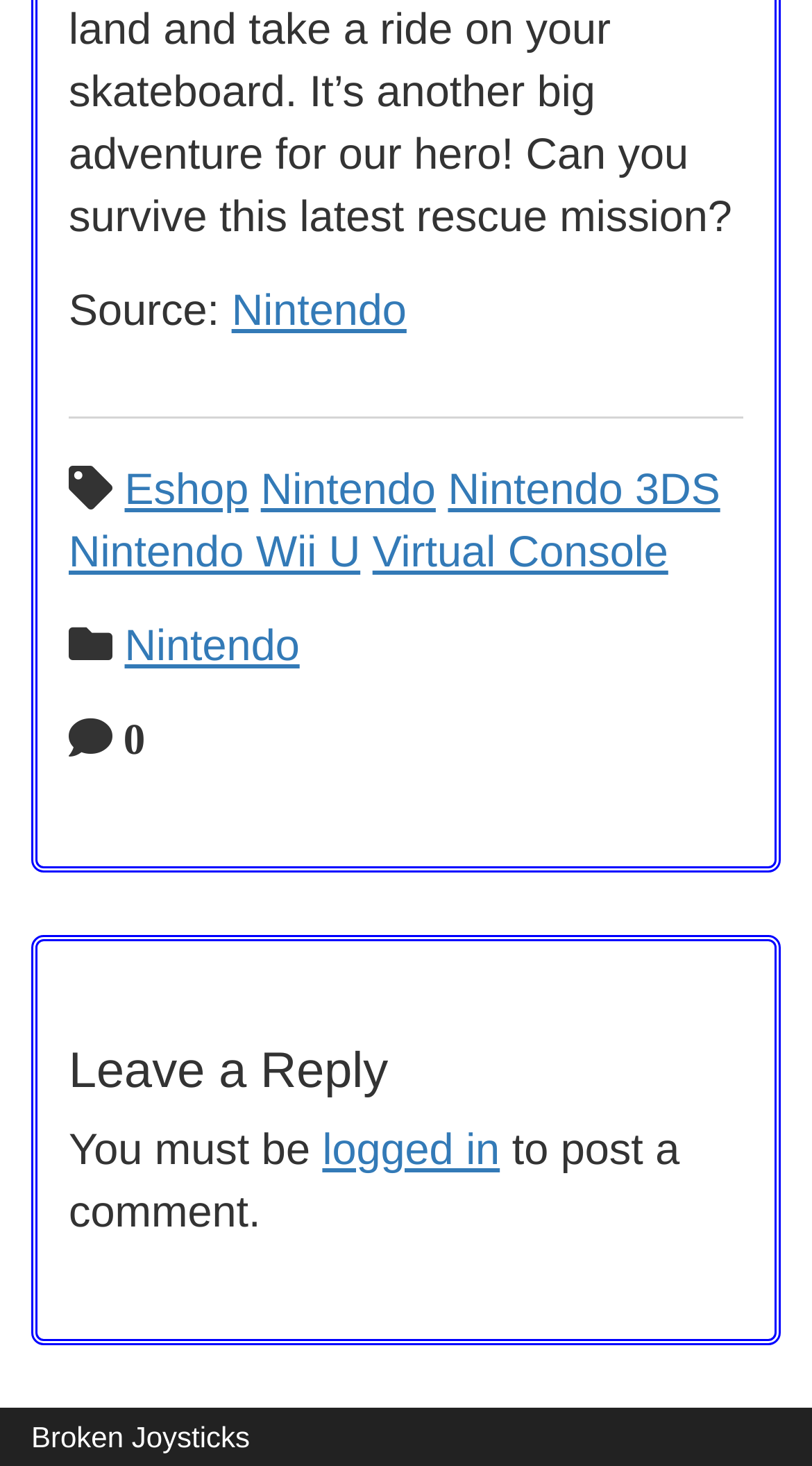Please find the bounding box coordinates of the clickable region needed to complete the following instruction: "Check Virtual Console". The bounding box coordinates must consist of four float numbers between 0 and 1, i.e., [left, top, right, bottom].

[0.459, 0.361, 0.823, 0.393]